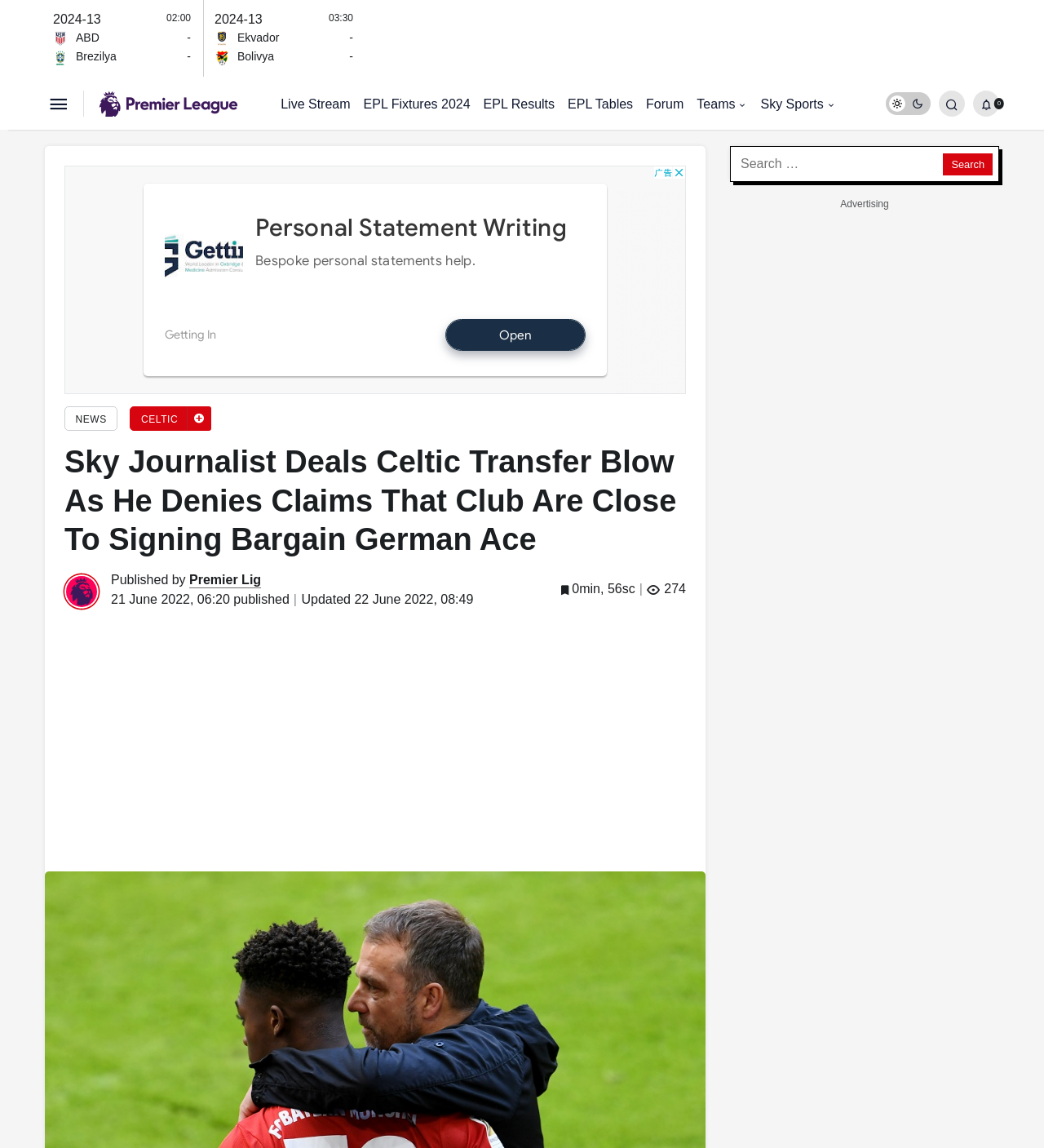Please identify the bounding box coordinates of the region to click in order to complete the task: "Go to Live Stream". The coordinates must be four float numbers between 0 and 1, specified as [left, top, right, bottom].

[0.263, 0.068, 0.342, 0.113]